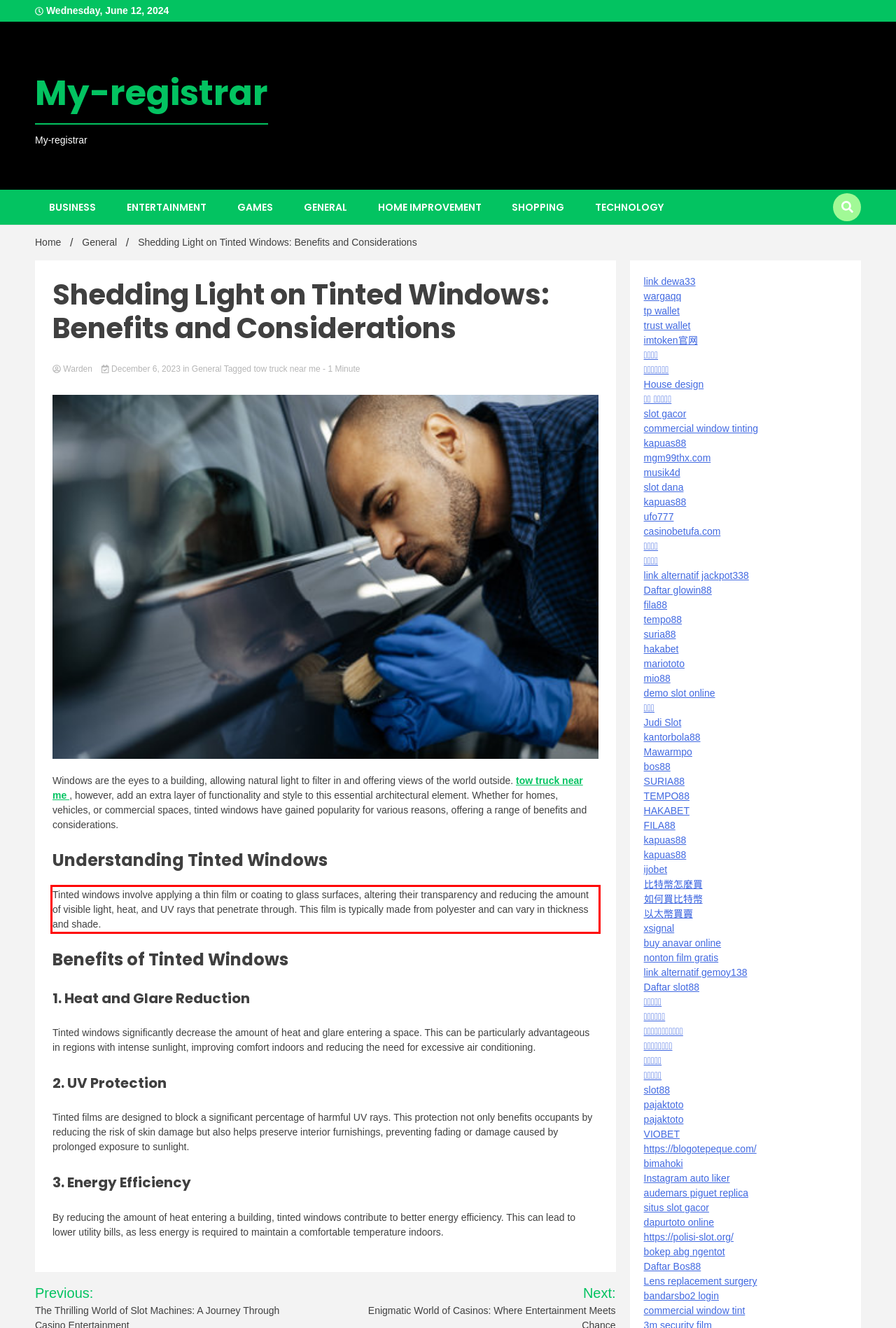You are provided with a webpage screenshot that includes a red rectangle bounding box. Extract the text content from within the bounding box using OCR.

Tinted windows involve applying a thin film or coating to glass surfaces, altering their transparency and reducing the amount of visible light, heat, and UV rays that penetrate through. This film is typically made from polyester and can vary in thickness and shade.